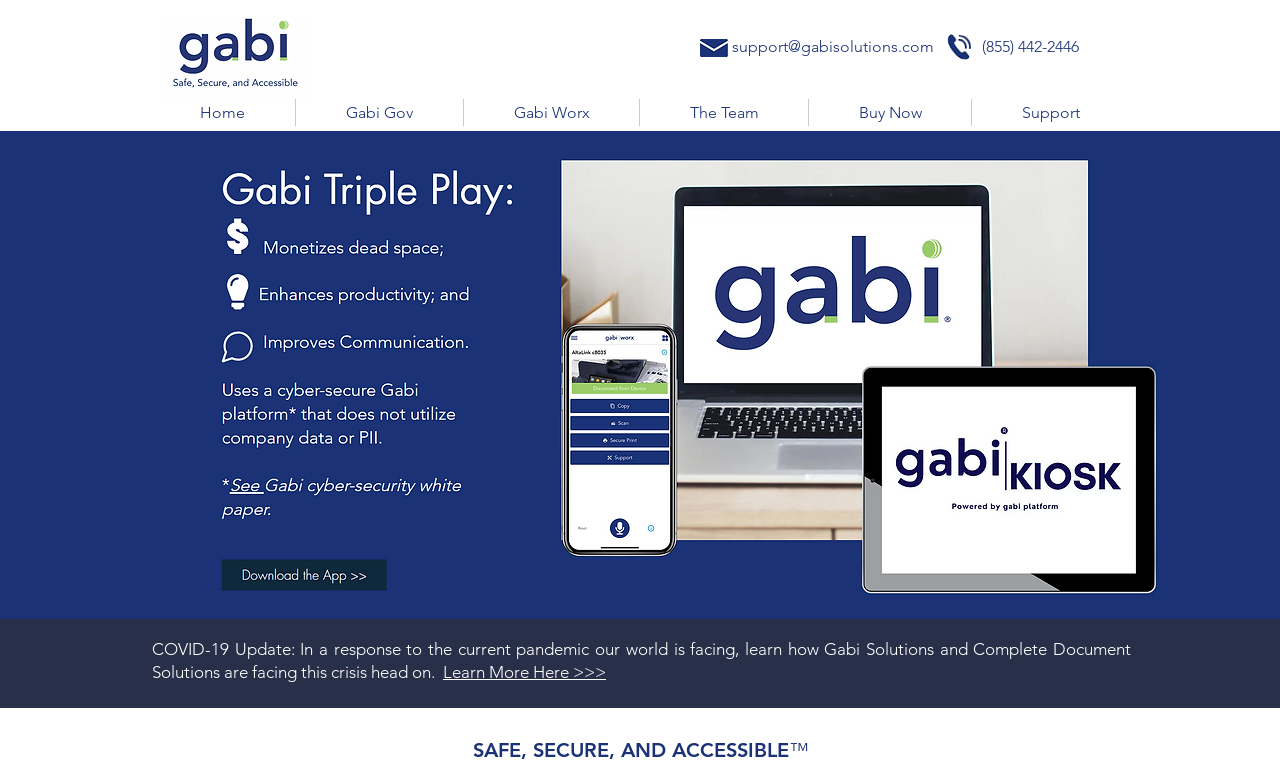Generate an in-depth caption that captures all aspects of the webpage.

The webpage is titled "Gabi Triple Play | Gabi Solutions, Inc." and features a logo of Gabi Trademark at the top left corner. To the right of the logo, there are two icons: an email icon and a phone icon, accompanied by the text "support@gabisolutions.com" and "(855) 442-2446", respectively.

Below the logo and icons, there is a navigation menu with six links: "Home", "Gabi Gov", "Gabi Worx", "The Team", "Buy Now", and "Support". The menu spans across the top of the page.

The main content of the page is an image that takes up most of the page, with a screenshot of a webpage or application. At the bottom of the page, there is a COVID-19 update message that reads, "In a response to the current pandemic our world is facing, learn how Gabi Solutions and Complete Document Solutions are facing this crisis head on." Below the message, there is a "Learn More Here >>>" link.

Finally, at the very bottom of the page, there is a tagline that reads, "SAFE, SECURE, AND ACCESSIBLE" followed by the trademark symbol.